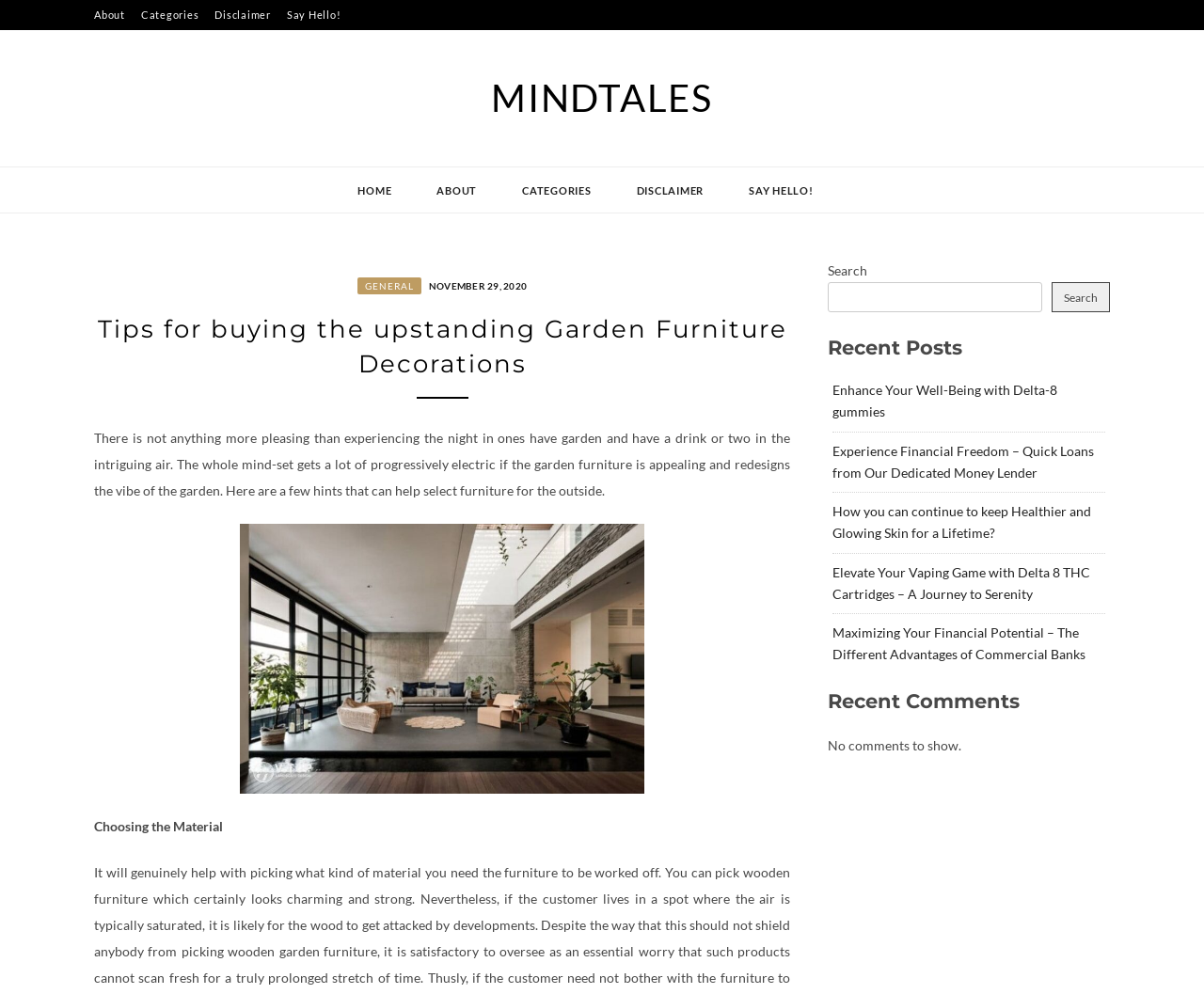Determine the bounding box coordinates of the area to click in order to meet this instruction: "Click on the 'Say Hello!' link".

[0.238, 0.0, 0.283, 0.03]